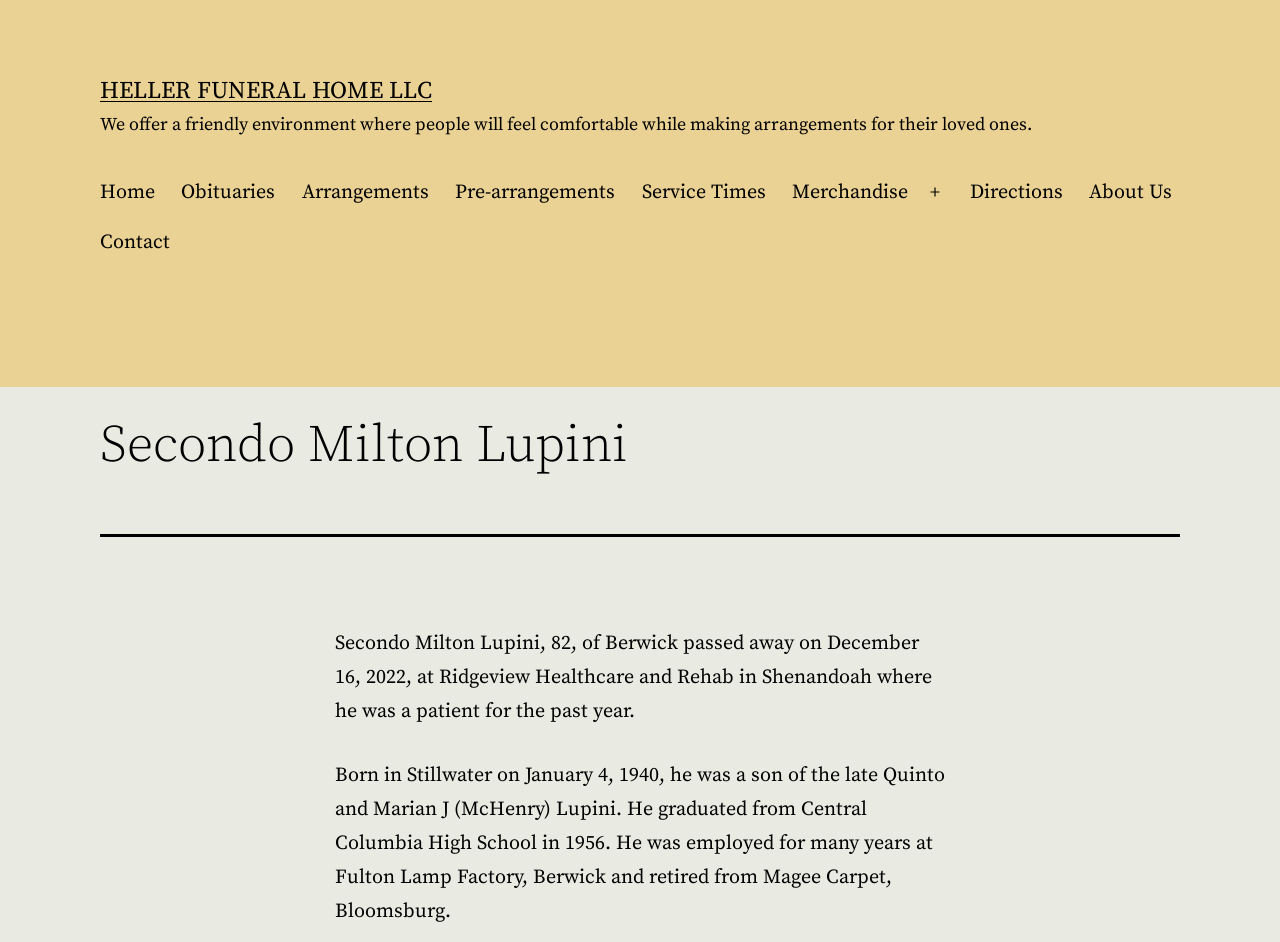Locate the bounding box coordinates of the element that should be clicked to fulfill the instruction: "View Obituaries".

[0.131, 0.178, 0.225, 0.231]